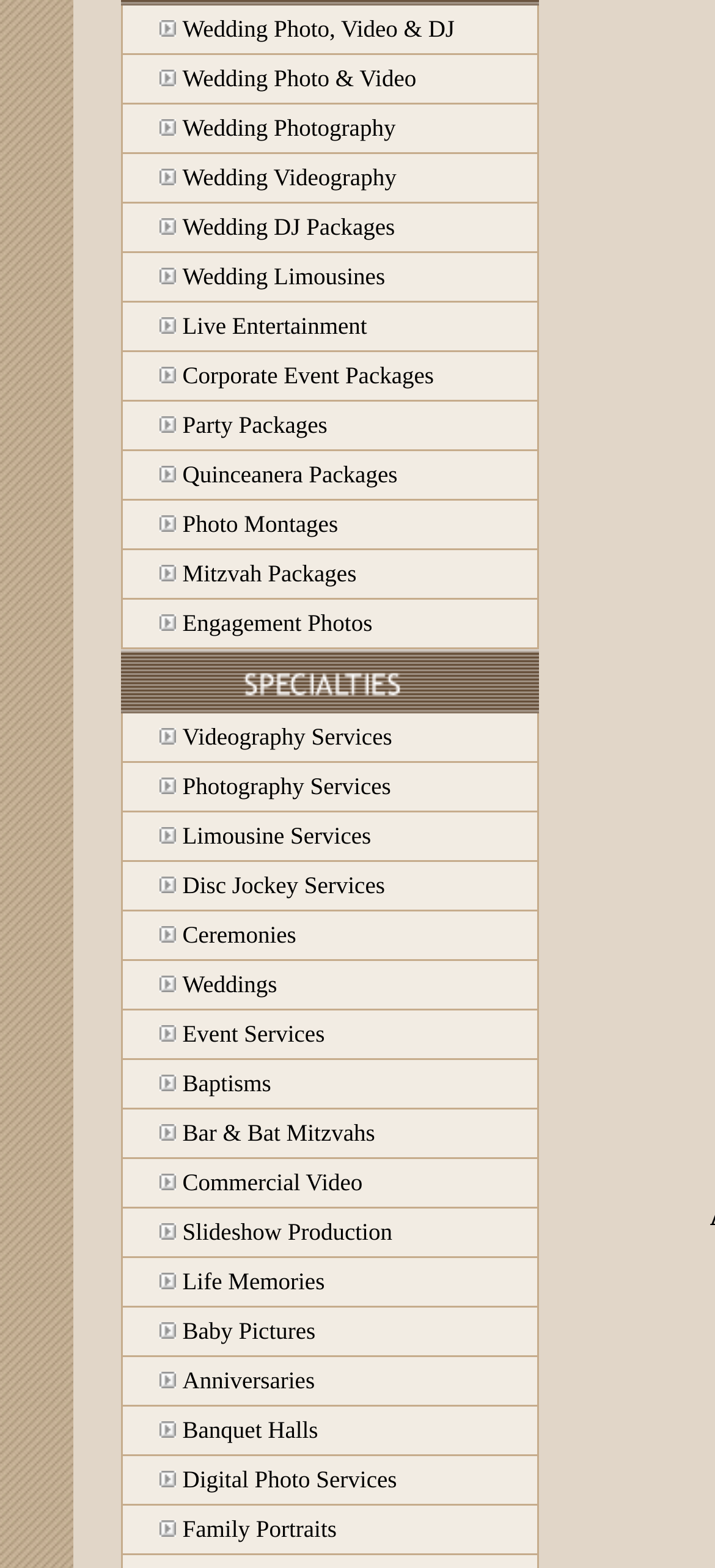Is there a service related to photography?
Using the screenshot, give a one-word or short phrase answer.

Yes